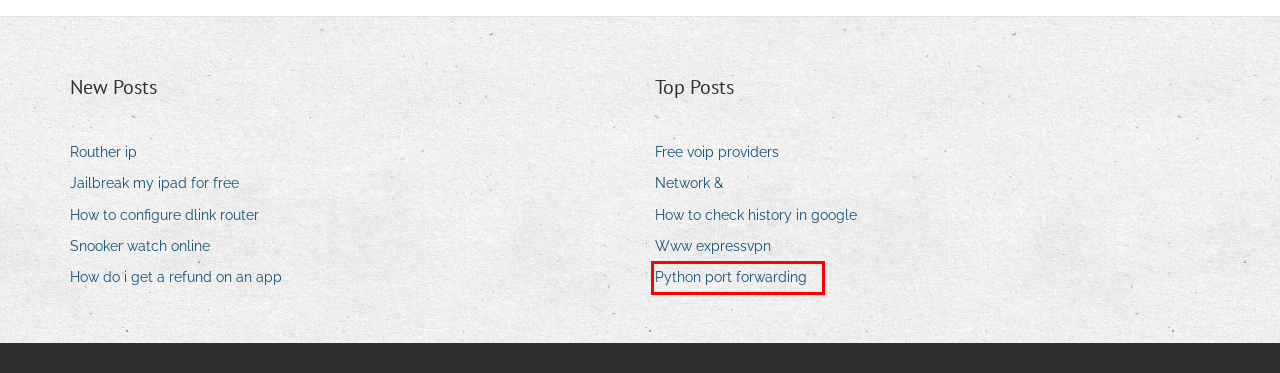You are presented with a screenshot of a webpage containing a red bounding box around an element. Determine which webpage description best describes the new webpage after clicking on the highlighted element. Here are the candidates:
A. Casino online me paysafe jjifn
B. Jailbreak my ipad for free pitjt
C. Routher ip uhkut
D. How do i get a refund on an app tgvkd
E. Beste gratis gokautomaat voor android umzpq
F. Snooker watch online blame
G. How to configure dlink router xdjqv
H. How to write a book review for college pkmsh

A